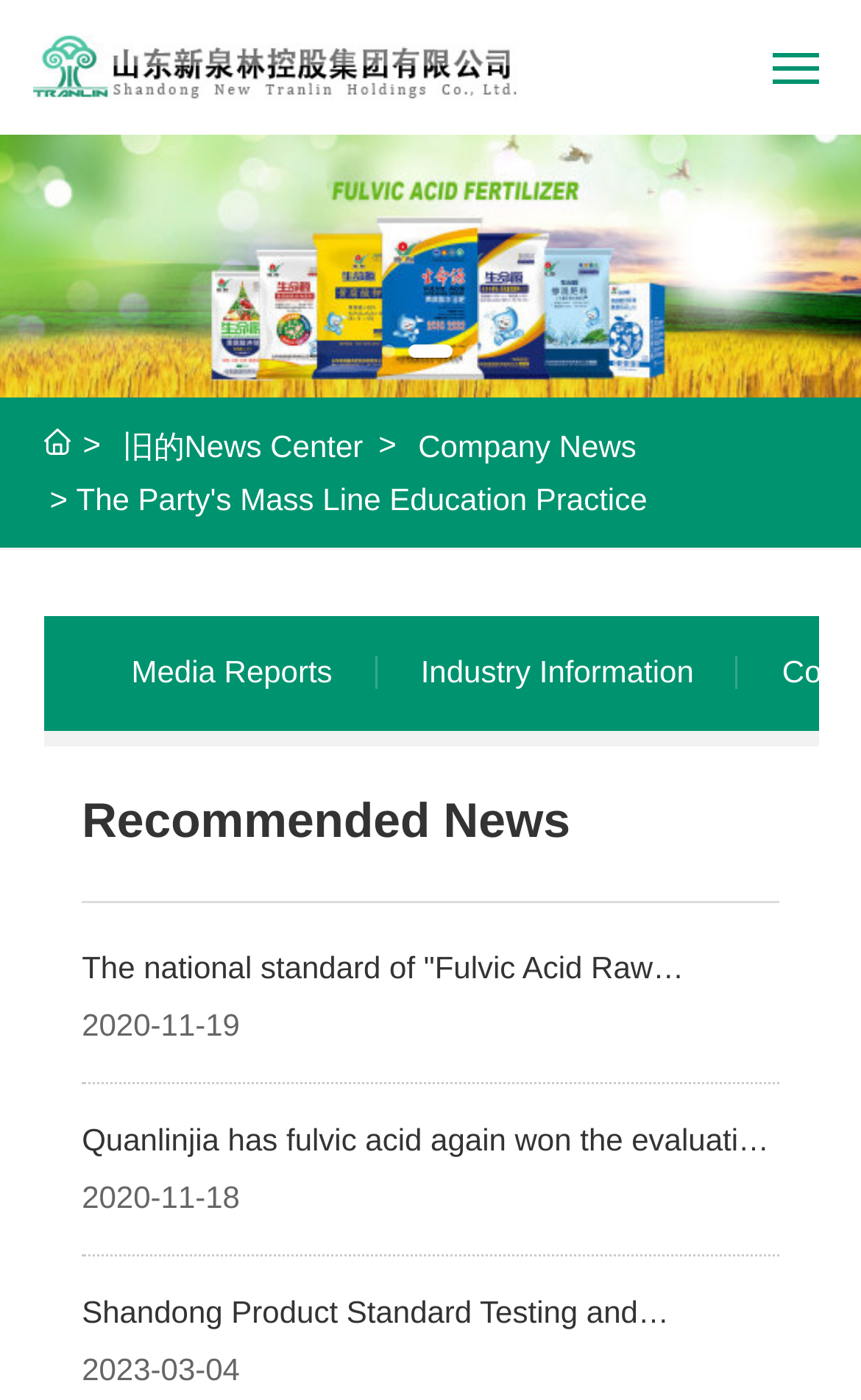Please give a succinct answer using a single word or phrase:
How many buttons are there to navigate slides?

3